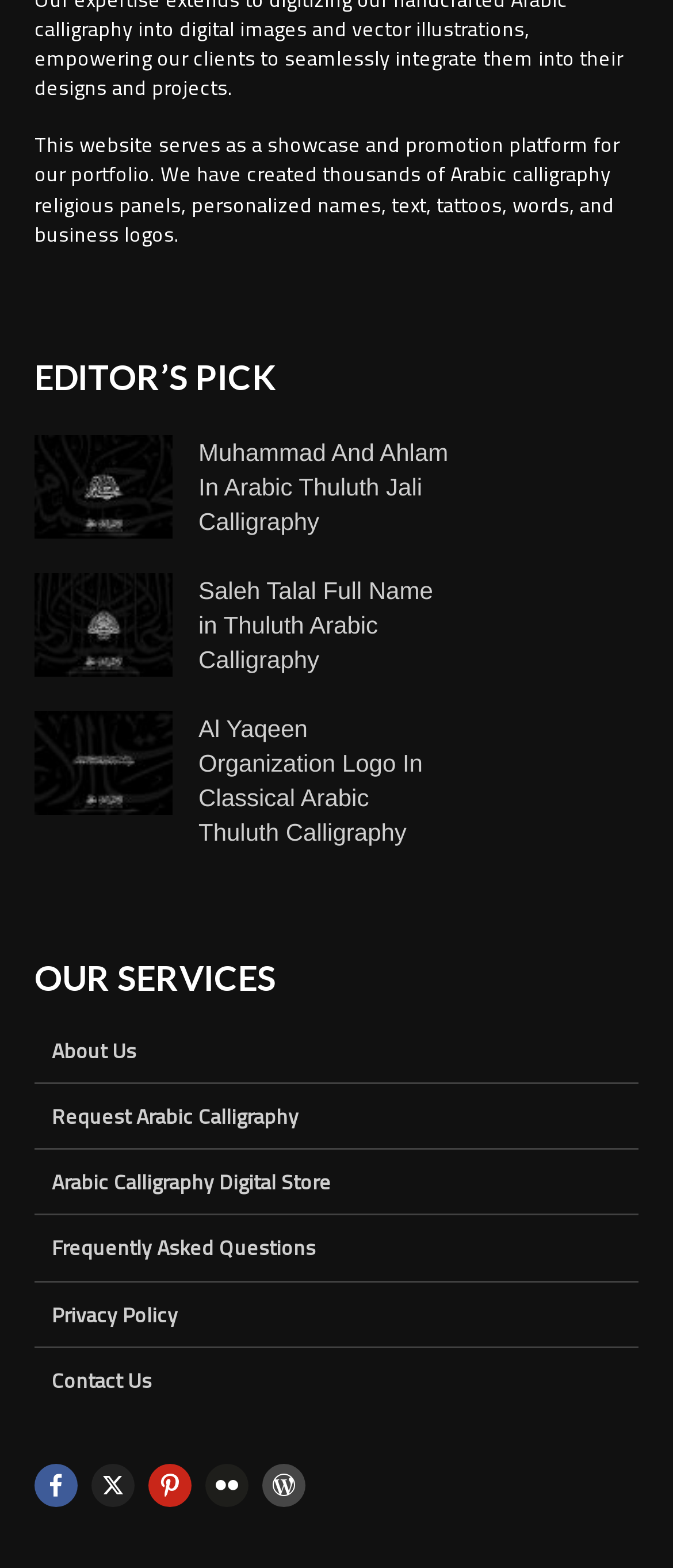Locate the bounding box coordinates of the element I should click to achieve the following instruction: "Read about Saleh Talal Full Name in Thuluth Arabic Calligraphy".

[0.051, 0.388, 0.256, 0.406]